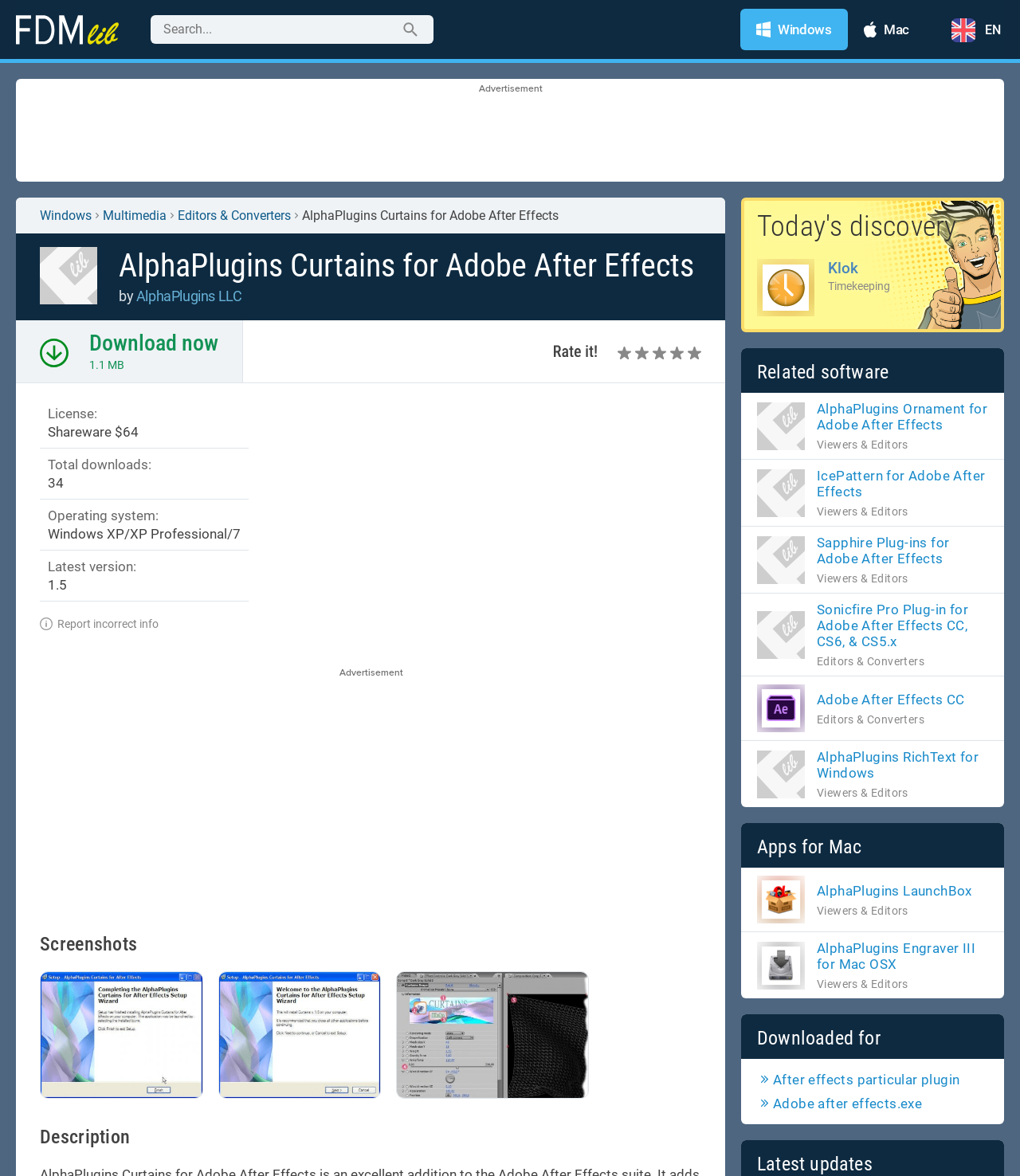Please identify the bounding box coordinates of where to click in order to follow the instruction: "view blog".

None